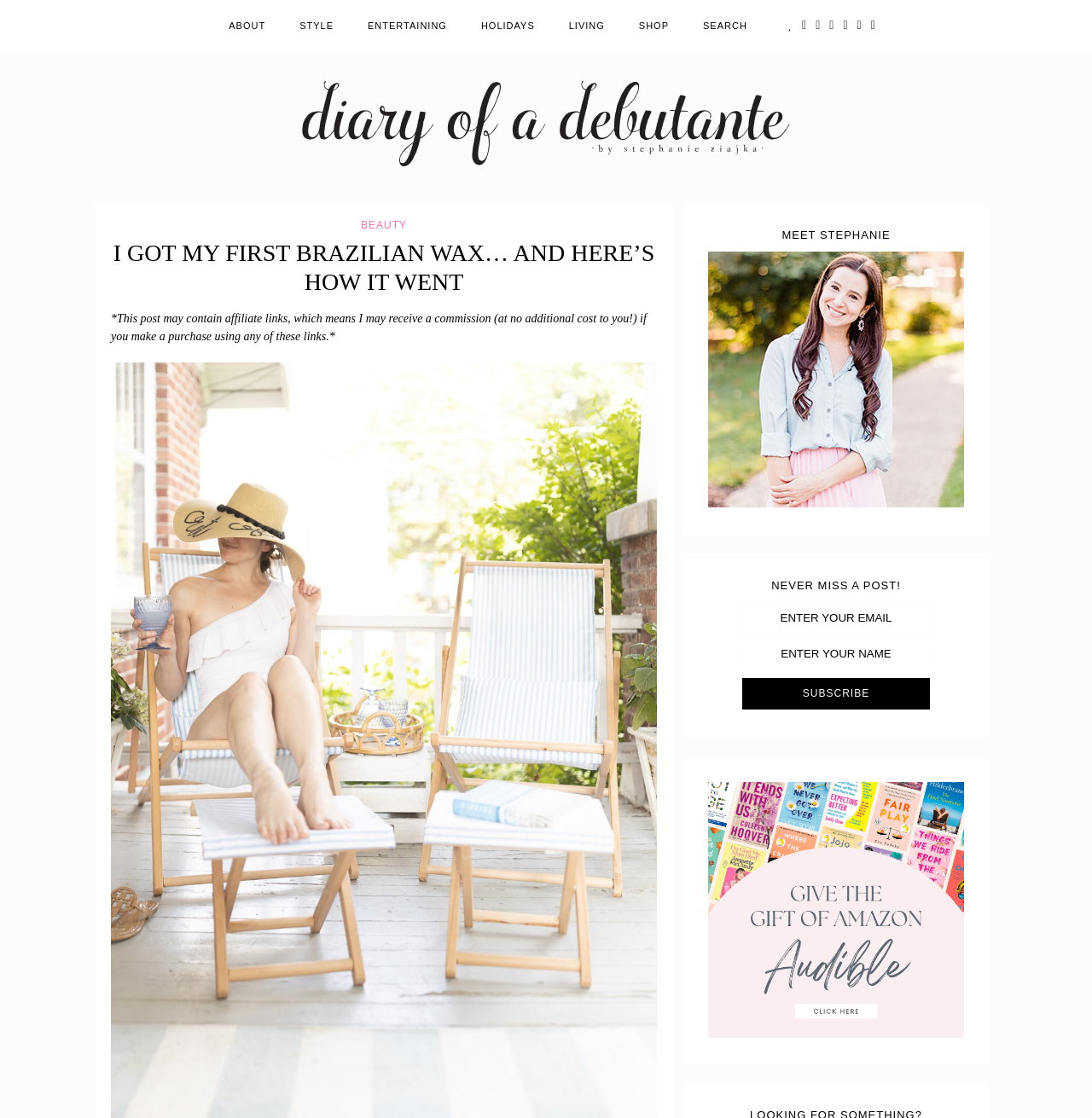Generate a thorough caption detailing the webpage content.

The webpage is a blog post titled "Brazilian Wax Tips for First-Timers: Everything You Need to Know". At the top, there is a navigation menu with 8 links: "ABOUT", "STYLE", "ENTERTAINING", "HOLIDAYS", "LIVING", "SHOP", "SEARCH", and social media links. Below the navigation menu, there is a header section with the blog title "diary of a debutante" and a subheading "I GOT MY FIRST BRAZILIAN WAX… AND HERE’S HOW IT WENT".

On the left side, there is a section with a heading "MEET STEPHANIE" and a link to the author's profile, accompanied by an image of Stephanie Ziajka. Below this section, there is a subscription form with two text boxes for email and name, and a "Subscribe" button.

On the right side, there is a section with a heading "NEVER MISS A POST!" and a link to a gift from Amazon Audible, accompanied by an image. At the very bottom of the page, there is a footer section with a link "powered by chloédigital".